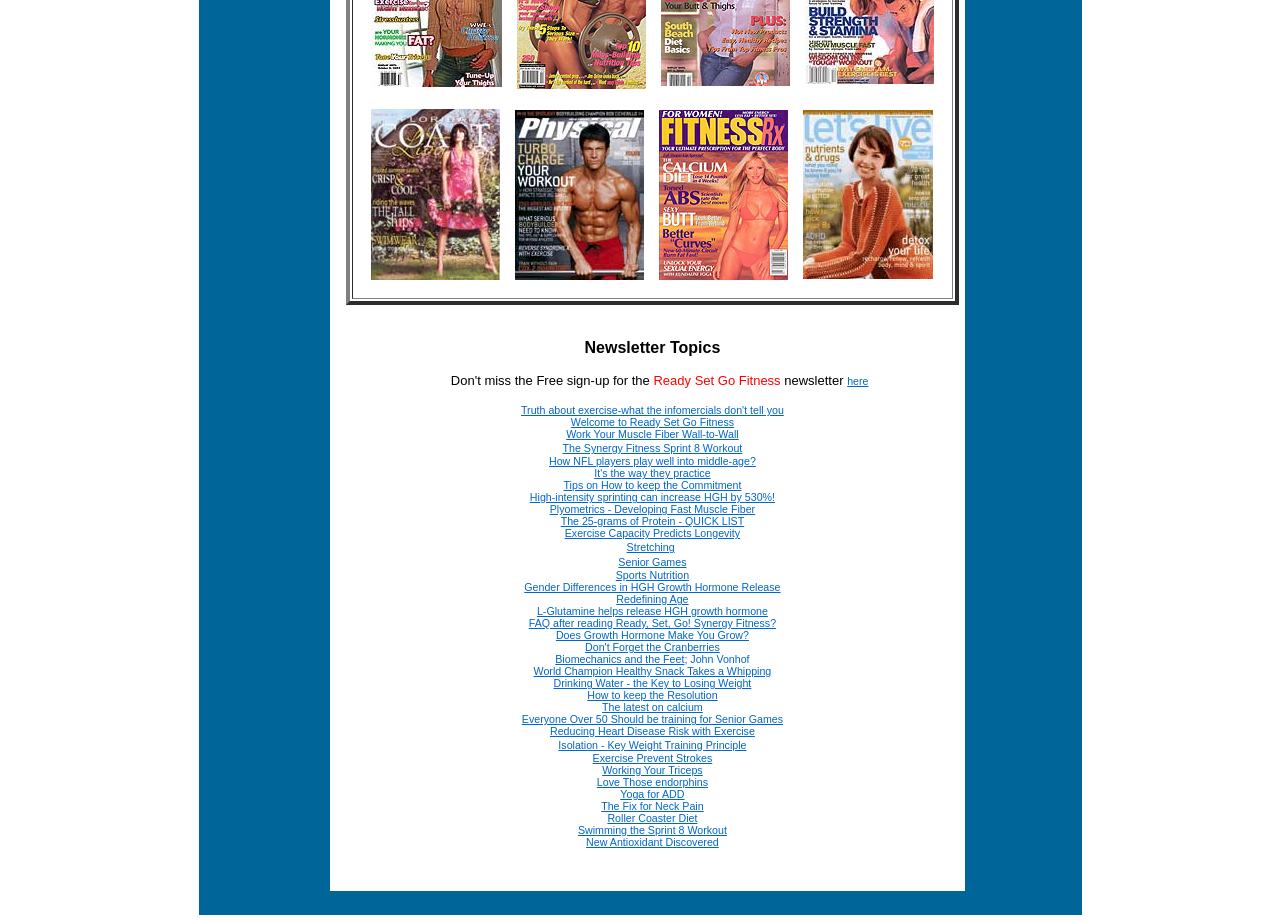What is the topic of the newsletter?
Refer to the screenshot and respond with a concise word or phrase.

Ready Set Go Fitness